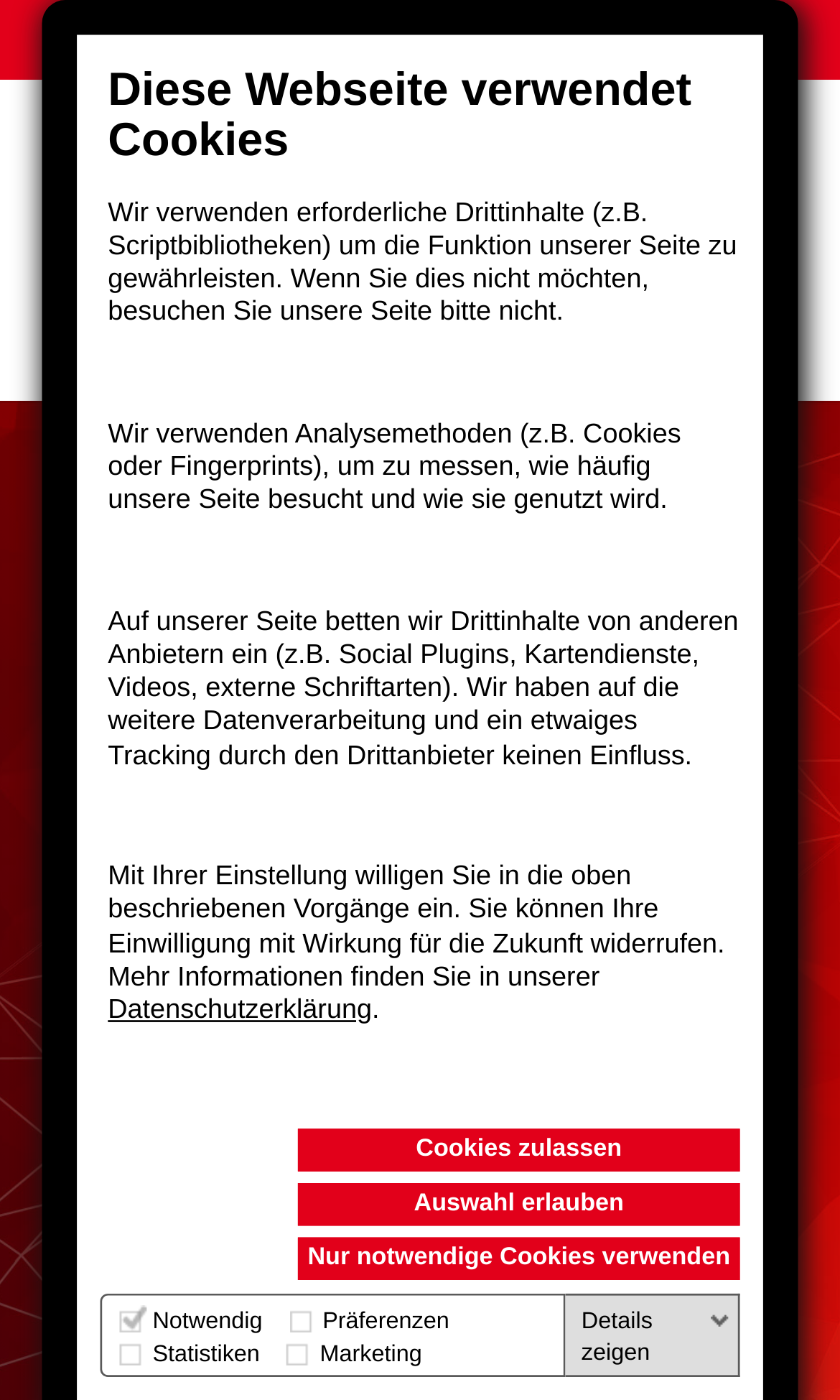Highlight the bounding box coordinates of the element that should be clicked to carry out the following instruction: "Click the 'Cookies zulassen' link". The coordinates must be given as four float numbers ranging from 0 to 1, i.e., [left, top, right, bottom].

[0.355, 0.807, 0.881, 0.837]